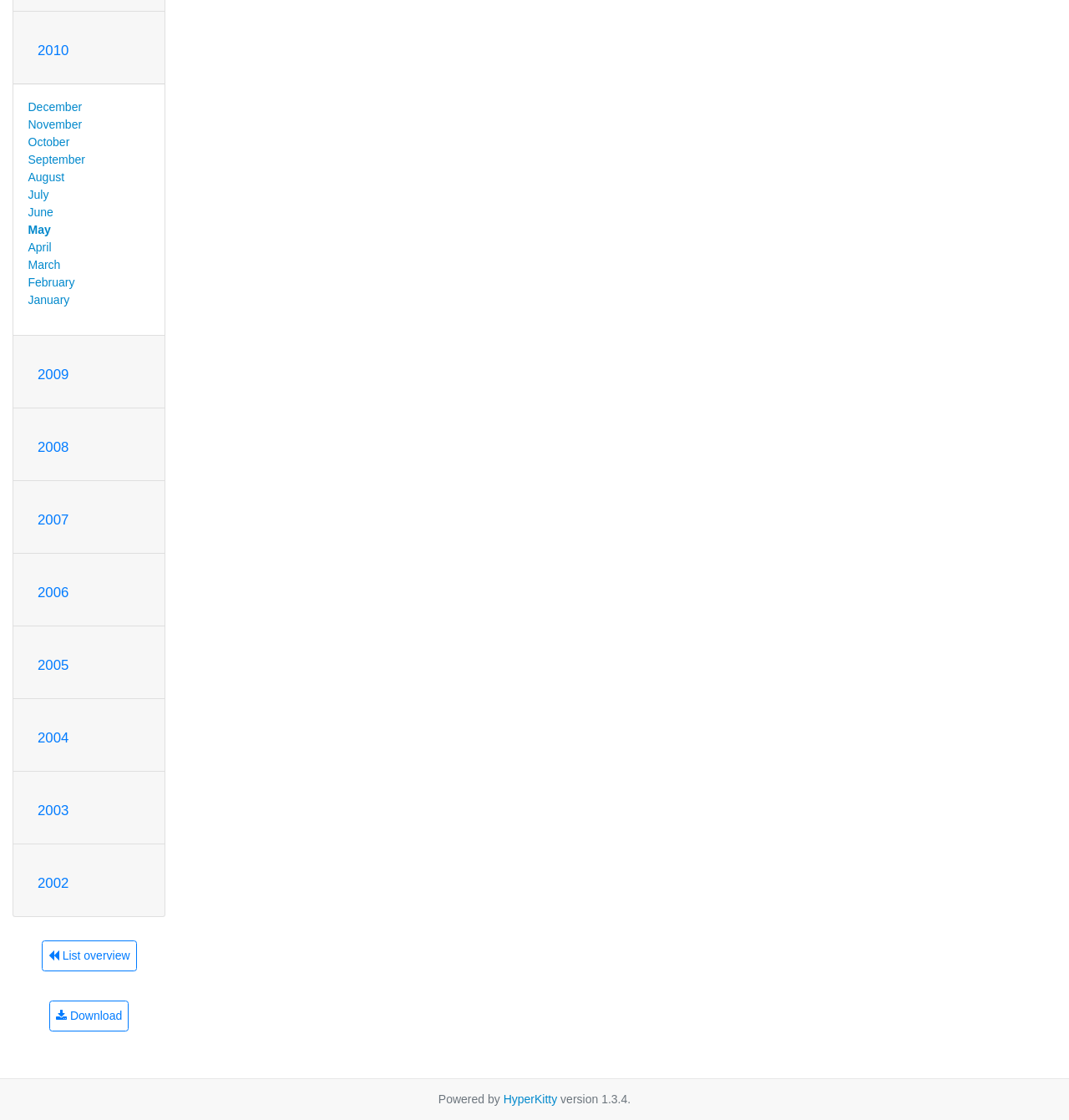Please provide the bounding box coordinate of the region that matches the element description: List overview. Coordinates should be in the format (top-left x, top-left y, bottom-right x, bottom-right y) and all values should be between 0 and 1.

[0.039, 0.84, 0.128, 0.867]